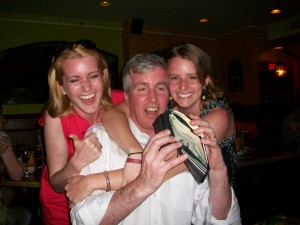How many women are in the scene?
Look at the image and respond with a single word or a short phrase.

Two